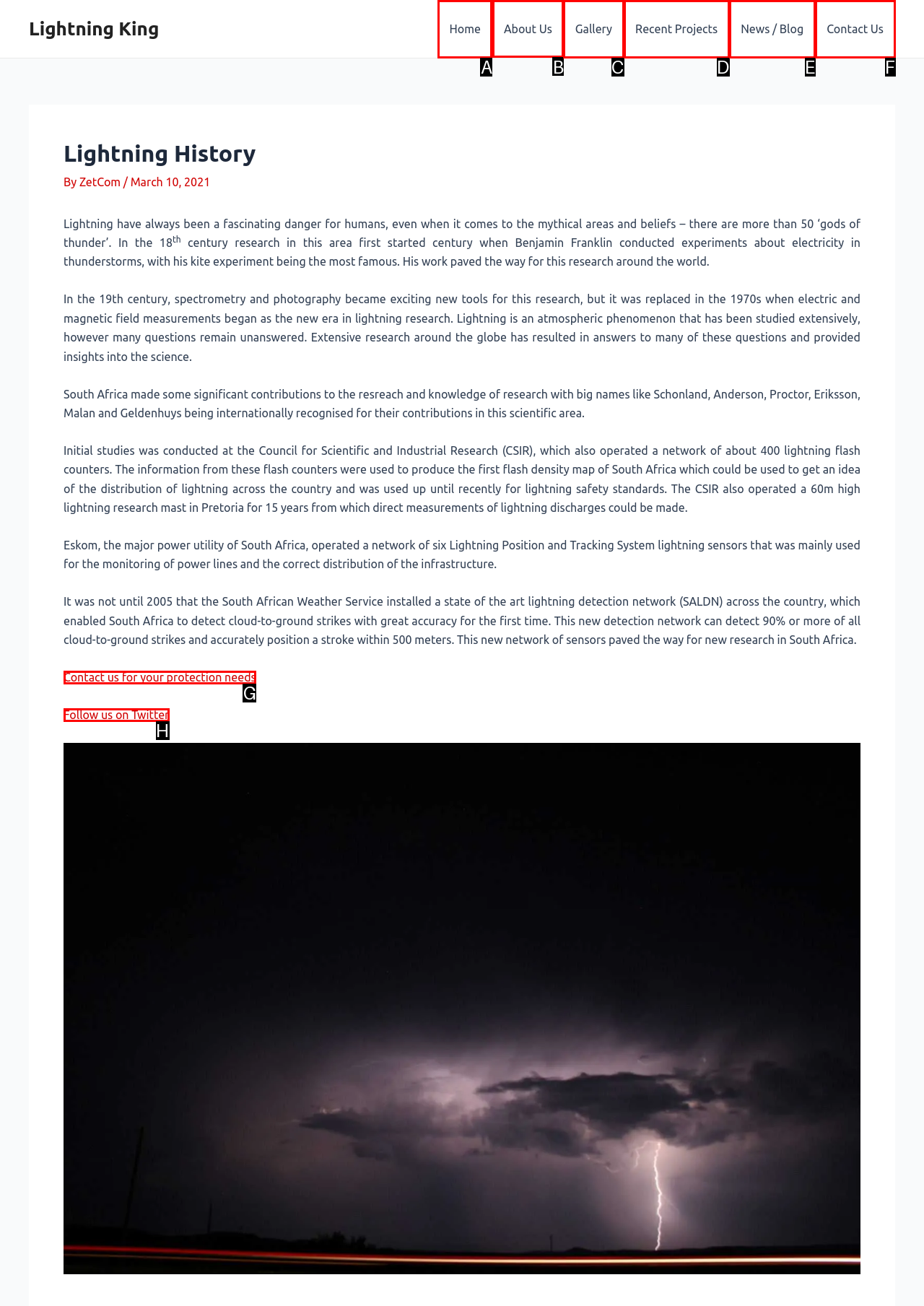Identify the letter of the UI element you need to select to accomplish the task: Follow Jargonism on Twitter.
Respond with the option's letter from the given choices directly.

None